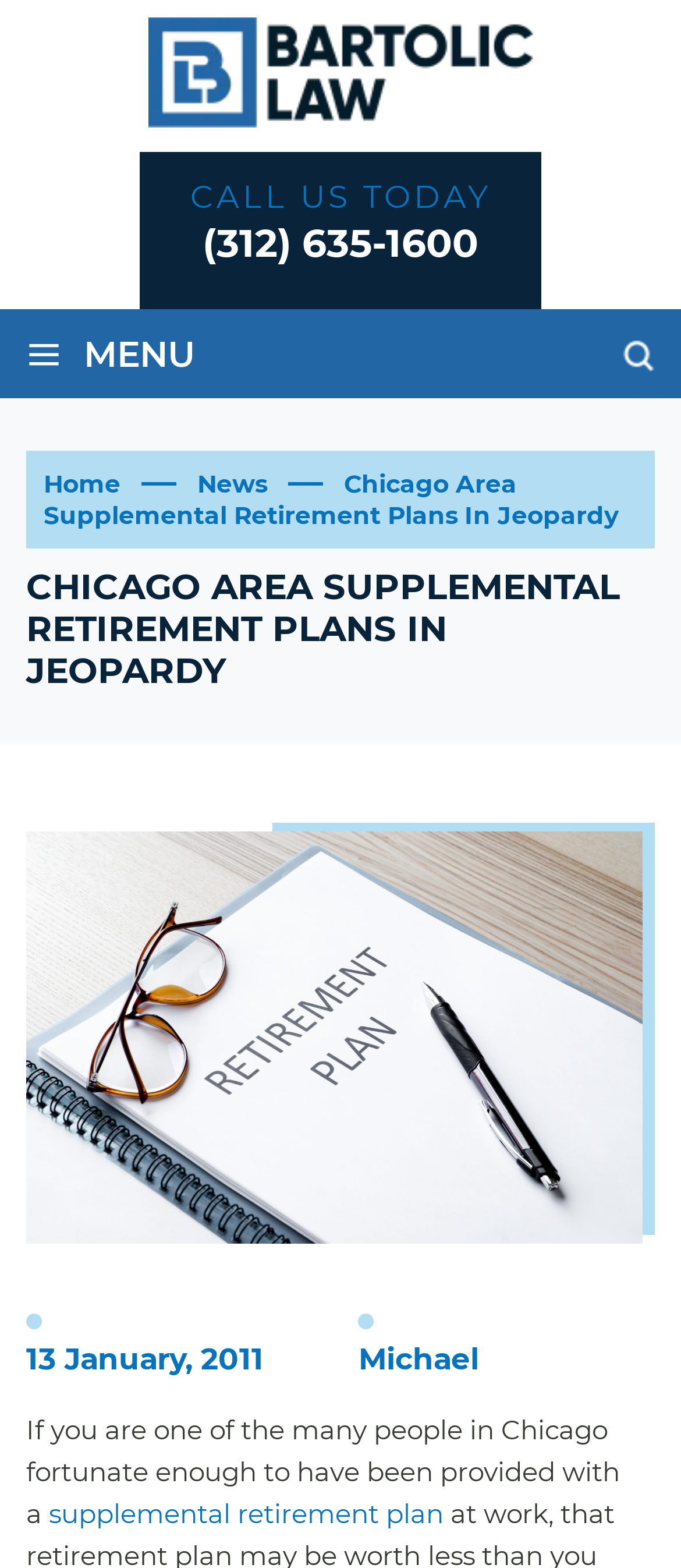Generate the title text from the webpage.

CHICAGO AREA SUPPLEMENTAL RETIREMENT PLANS IN JEOPARDY